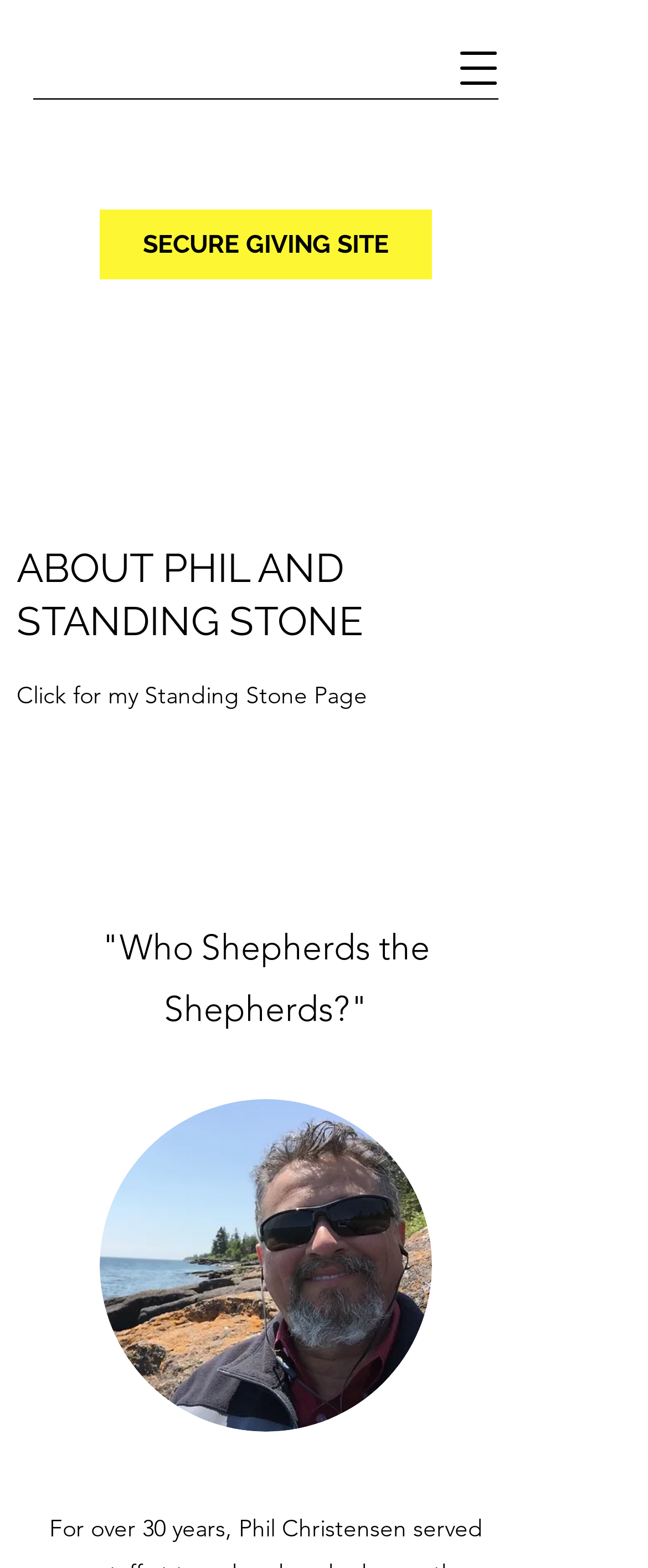Answer the question using only one word or a concise phrase: What is the name of the organization associated with Phil Christensen?

Standing Stone